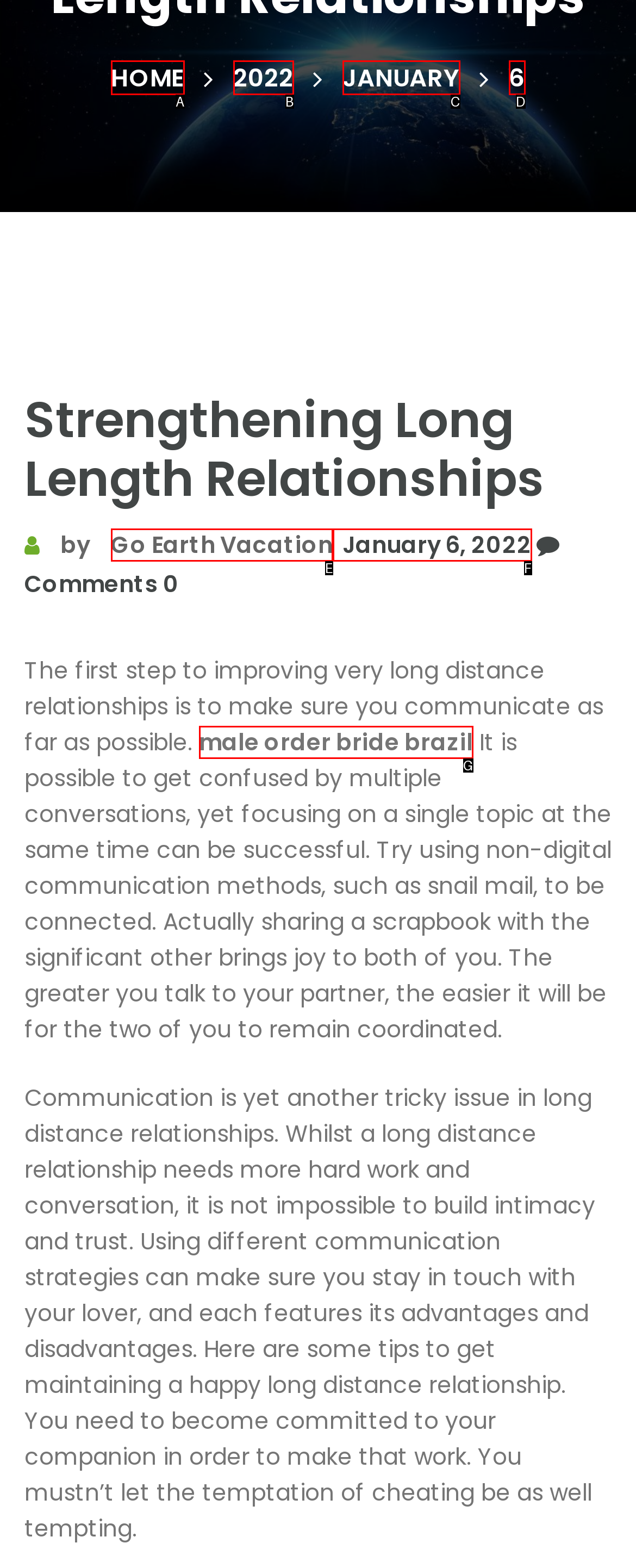Determine the UI element that matches the description: Our Work
Answer with the letter from the given choices.

None